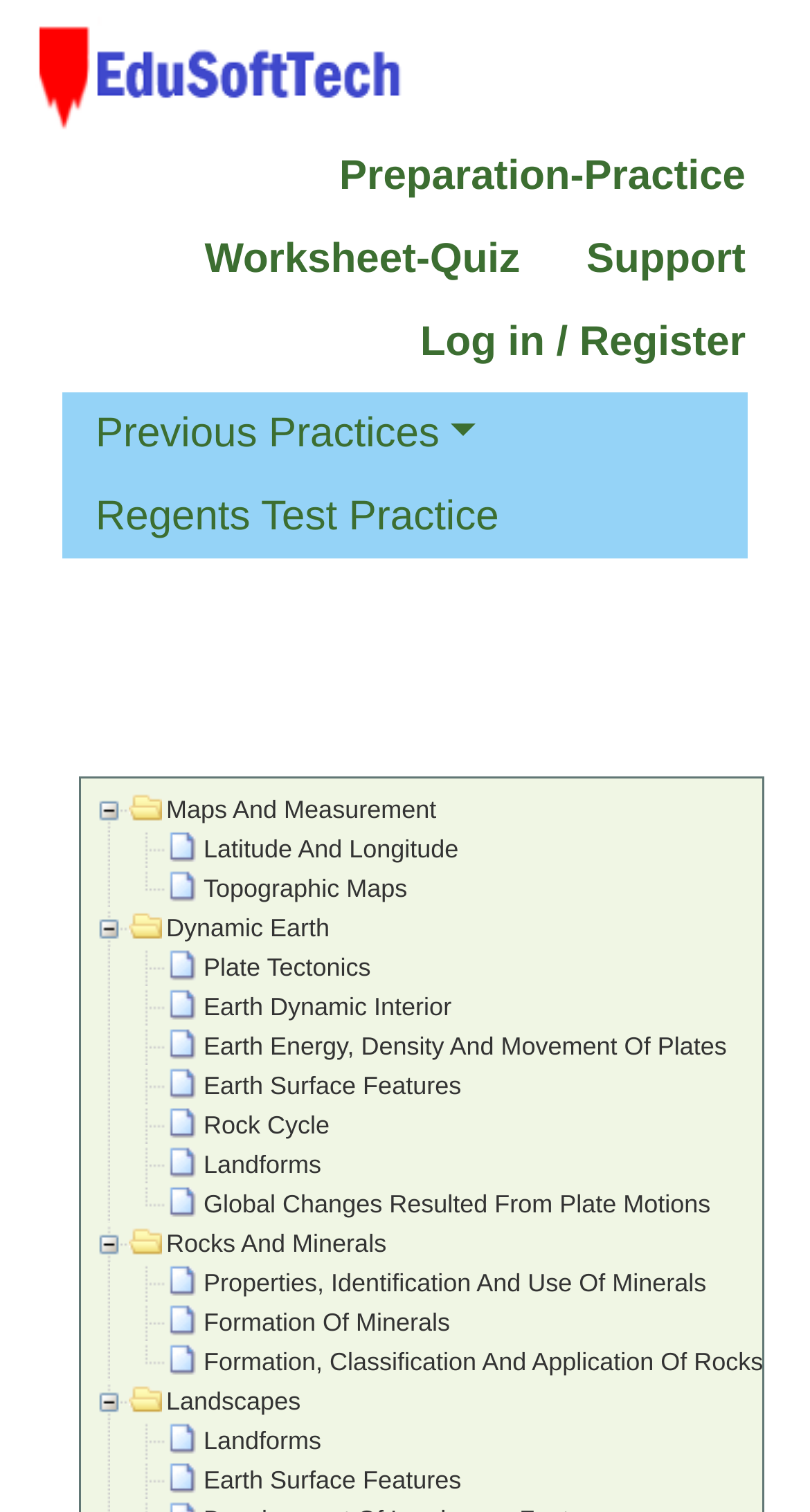Using the webpage screenshot, locate the HTML element that fits the following description and provide its bounding box: "Log in / Register".

[0.478, 0.199, 0.962, 0.254]